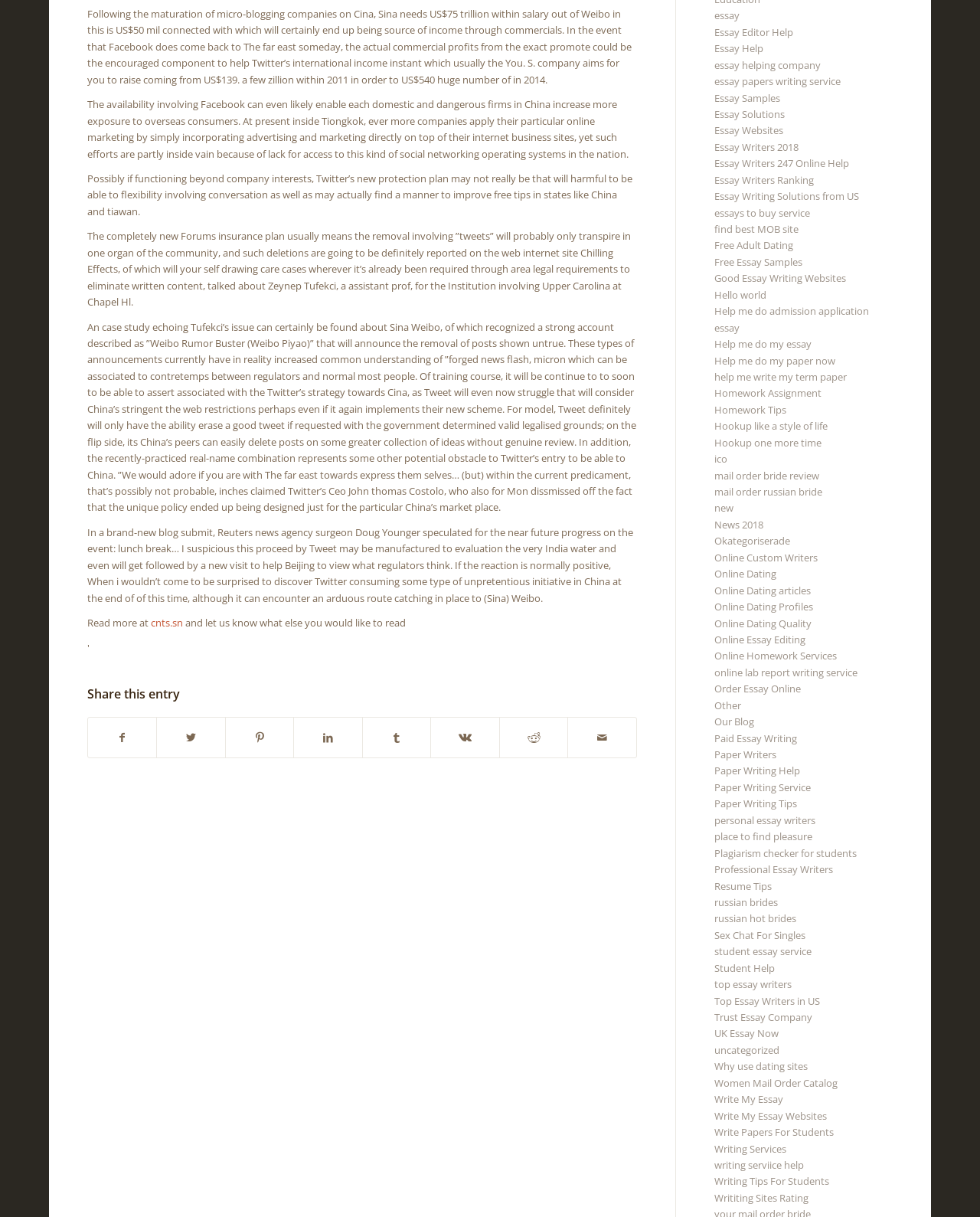Pinpoint the bounding box coordinates of the element you need to click to execute the following instruction: "Share this entry". The bounding box should be represented by four float numbers between 0 and 1, in the format [left, top, right, bottom].

[0.089, 0.565, 0.65, 0.576]